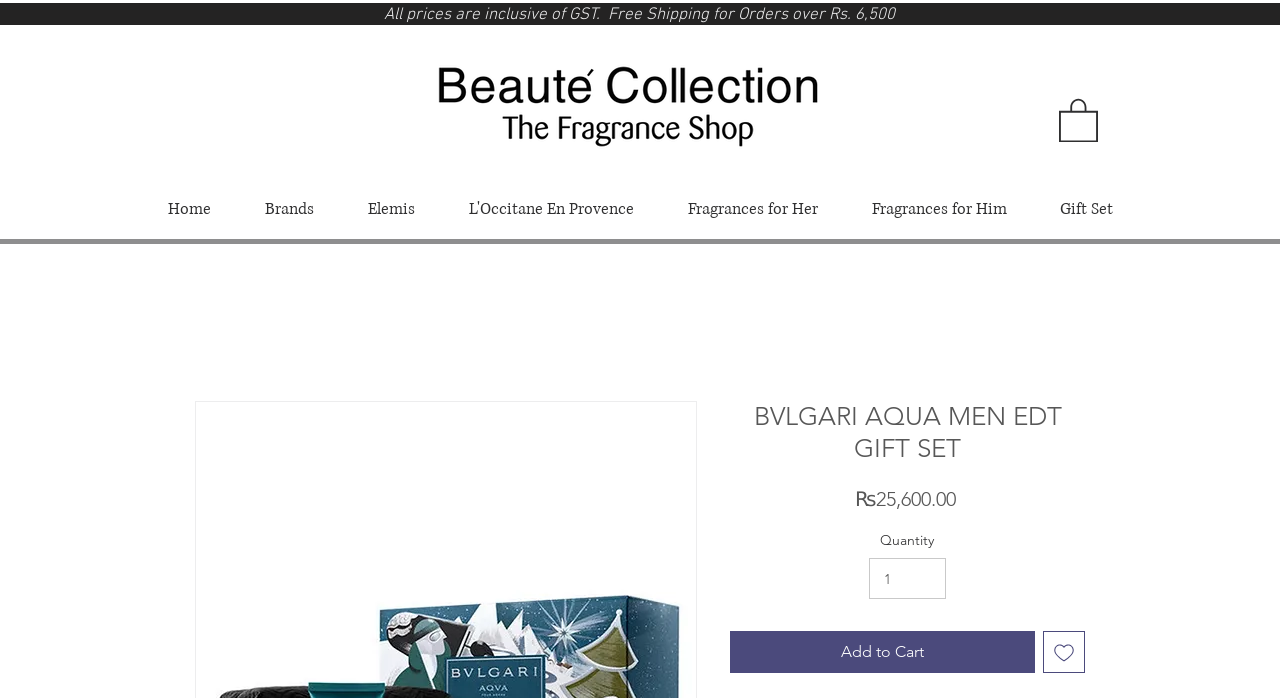Please indicate the bounding box coordinates of the element's region to be clicked to achieve the instruction: "Go to the 'Home' page". Provide the coordinates as four float numbers between 0 and 1, i.e., [left, top, right, bottom].

[0.11, 0.244, 0.186, 0.357]